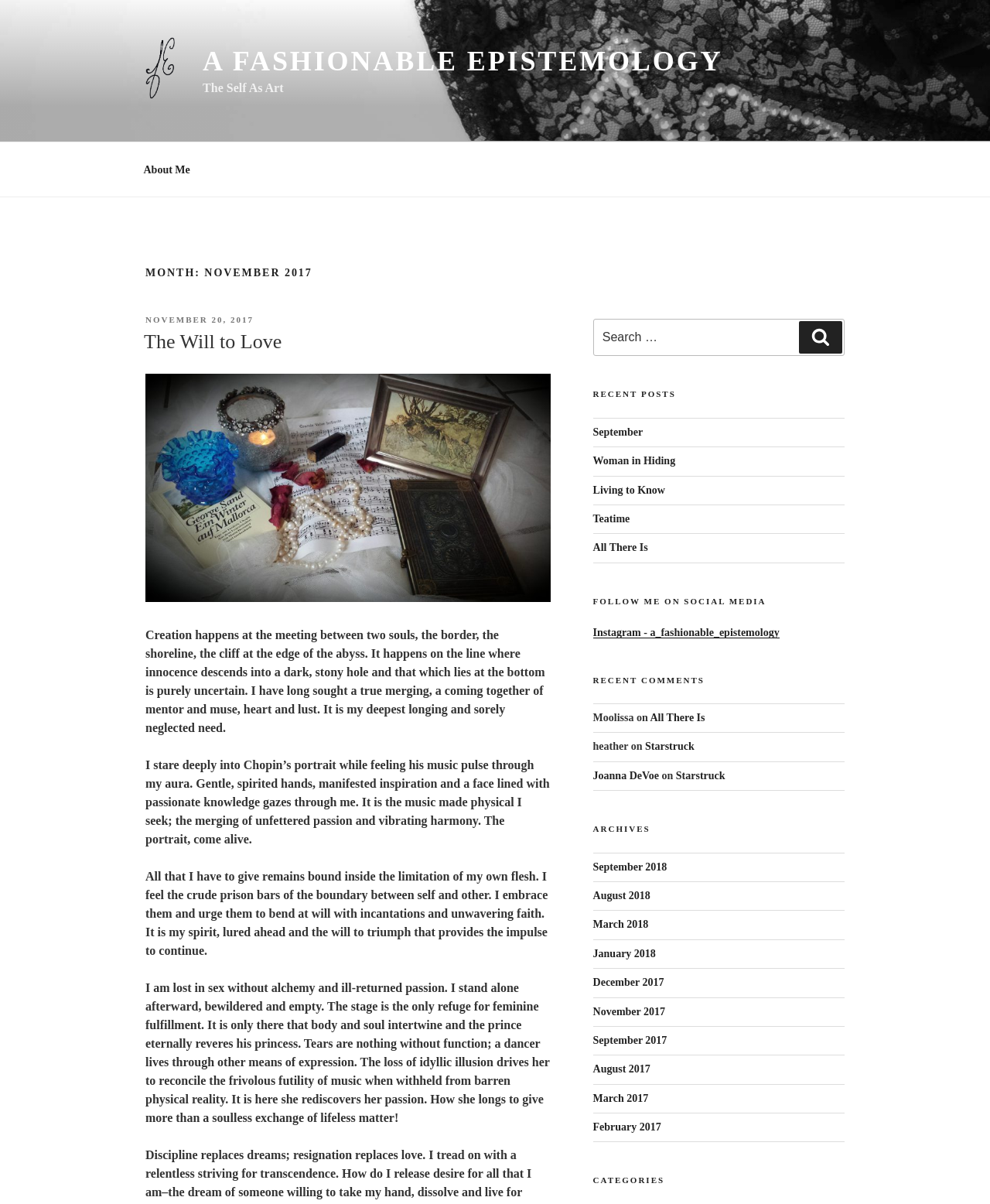Extract the heading text from the webpage.

MONTH: NOVEMBER 2017